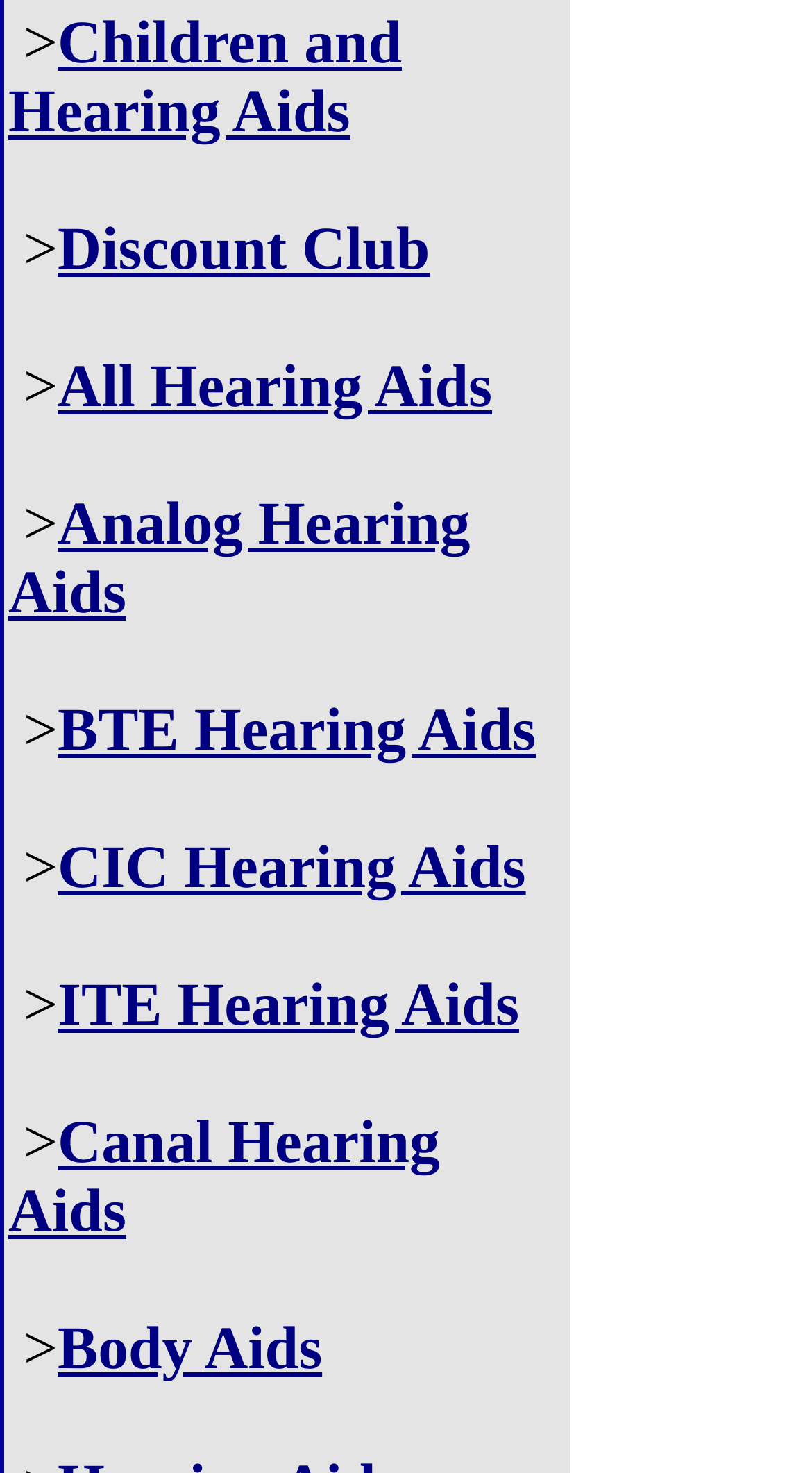Can you find the bounding box coordinates of the area I should click to execute the following instruction: "Learn about BTE Hearing Aids"?

[0.071, 0.474, 0.66, 0.519]